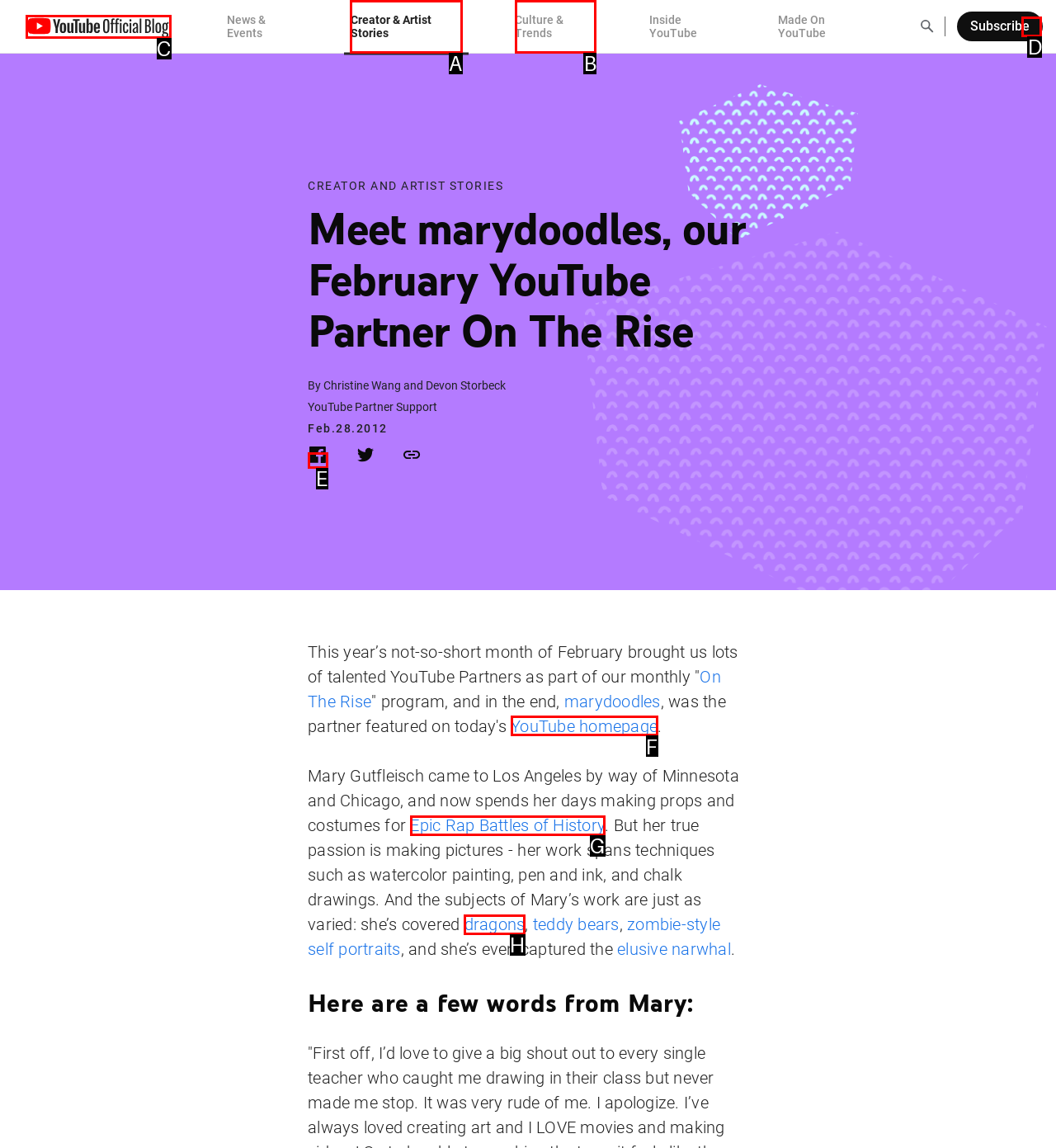Which UI element should you click on to achieve the following task: Visit the YouTube homepage? Provide the letter of the correct option.

F